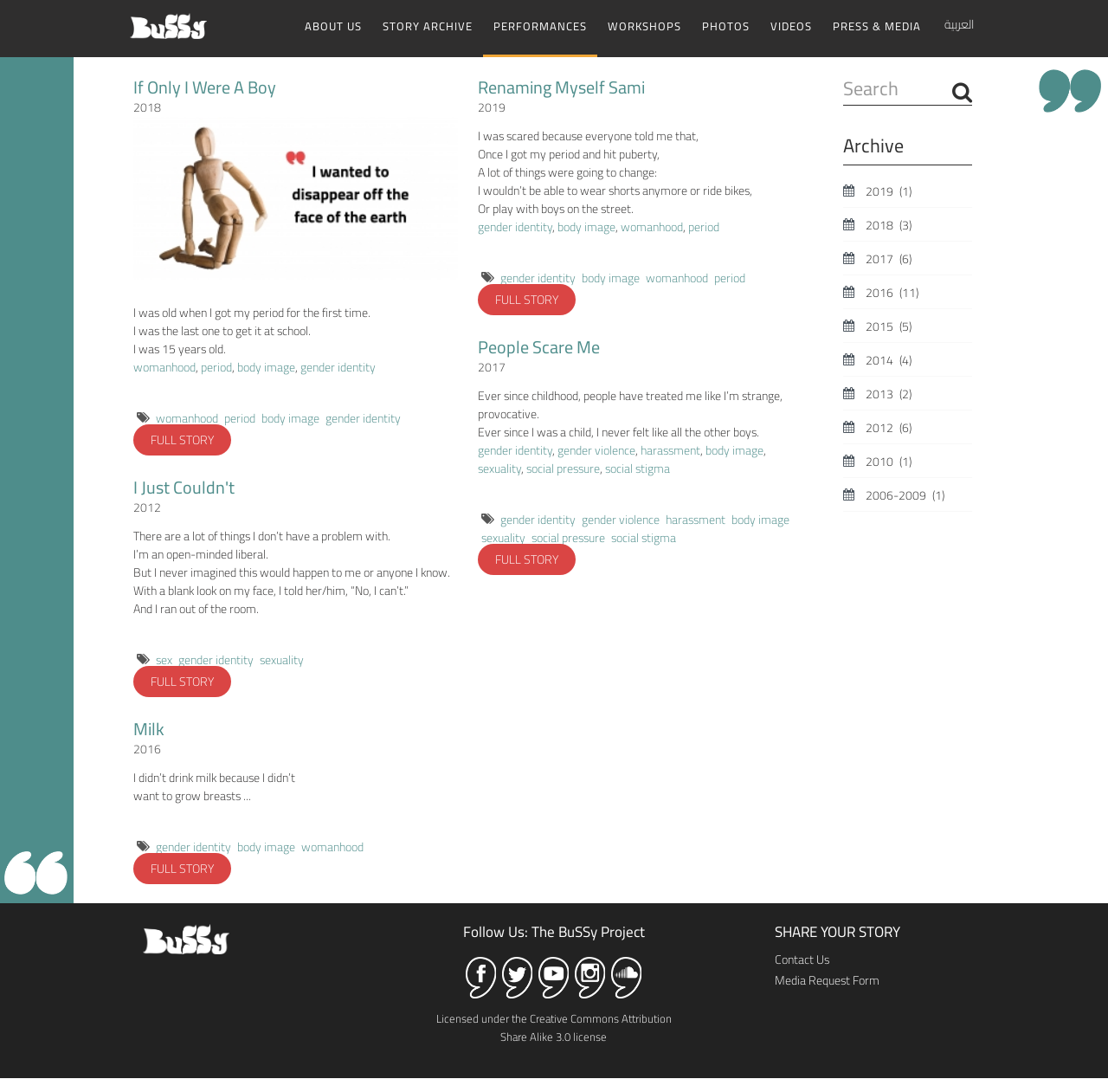Identify the bounding box coordinates of the clickable section necessary to follow the following instruction: "Read the story 'If Only I Were A Boy'". The coordinates should be presented as four float numbers from 0 to 1, i.e., [left, top, right, bottom].

[0.12, 0.057, 0.249, 0.098]